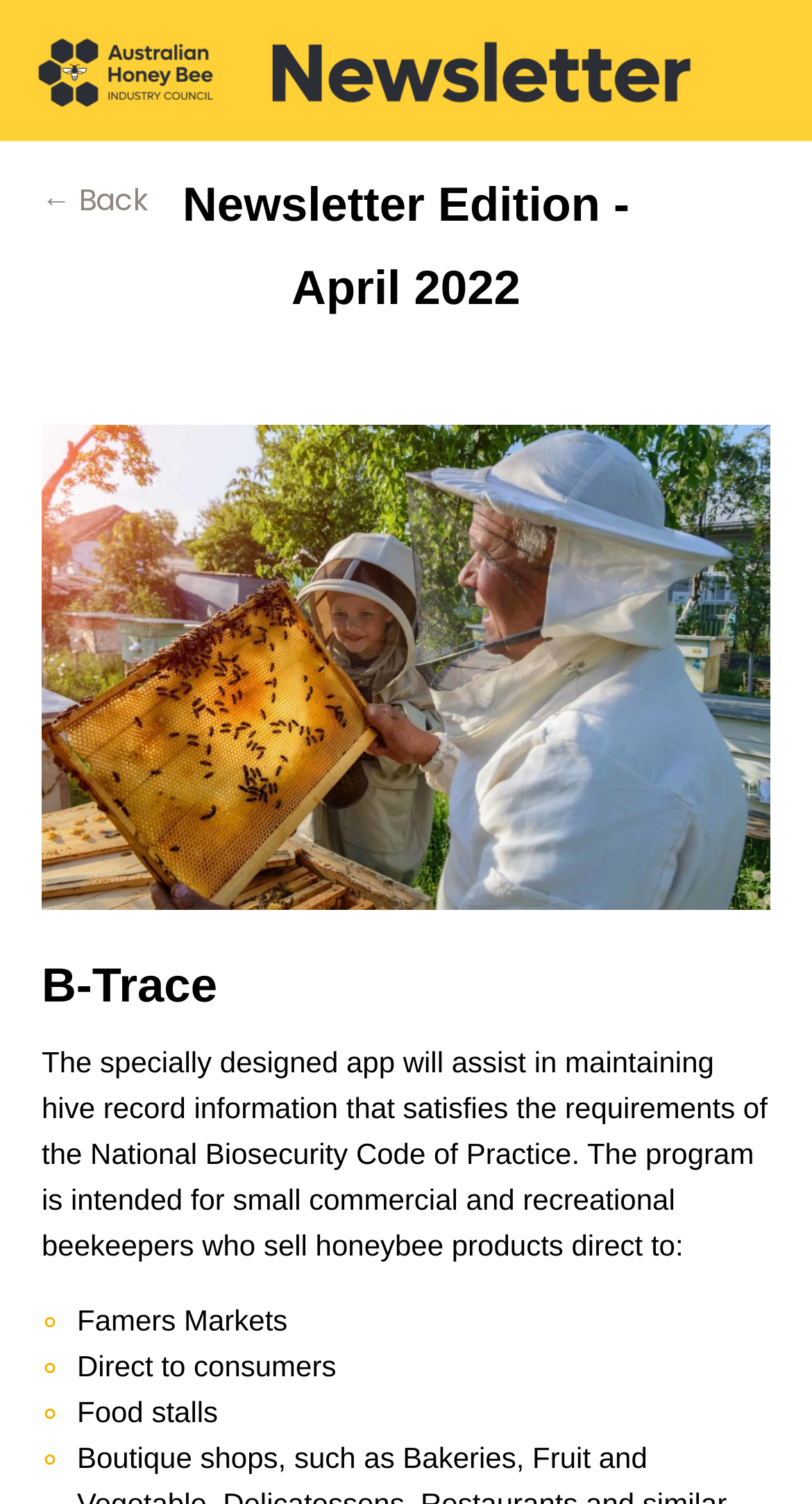What is the name of the app mentioned?
Examine the image and give a concise answer in one word or a short phrase.

B-Trace